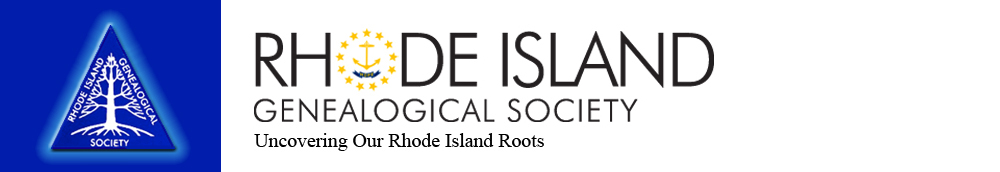What is the society's mission?
Please use the visual content to give a single word or phrase answer.

Assist in researching ancestral connections